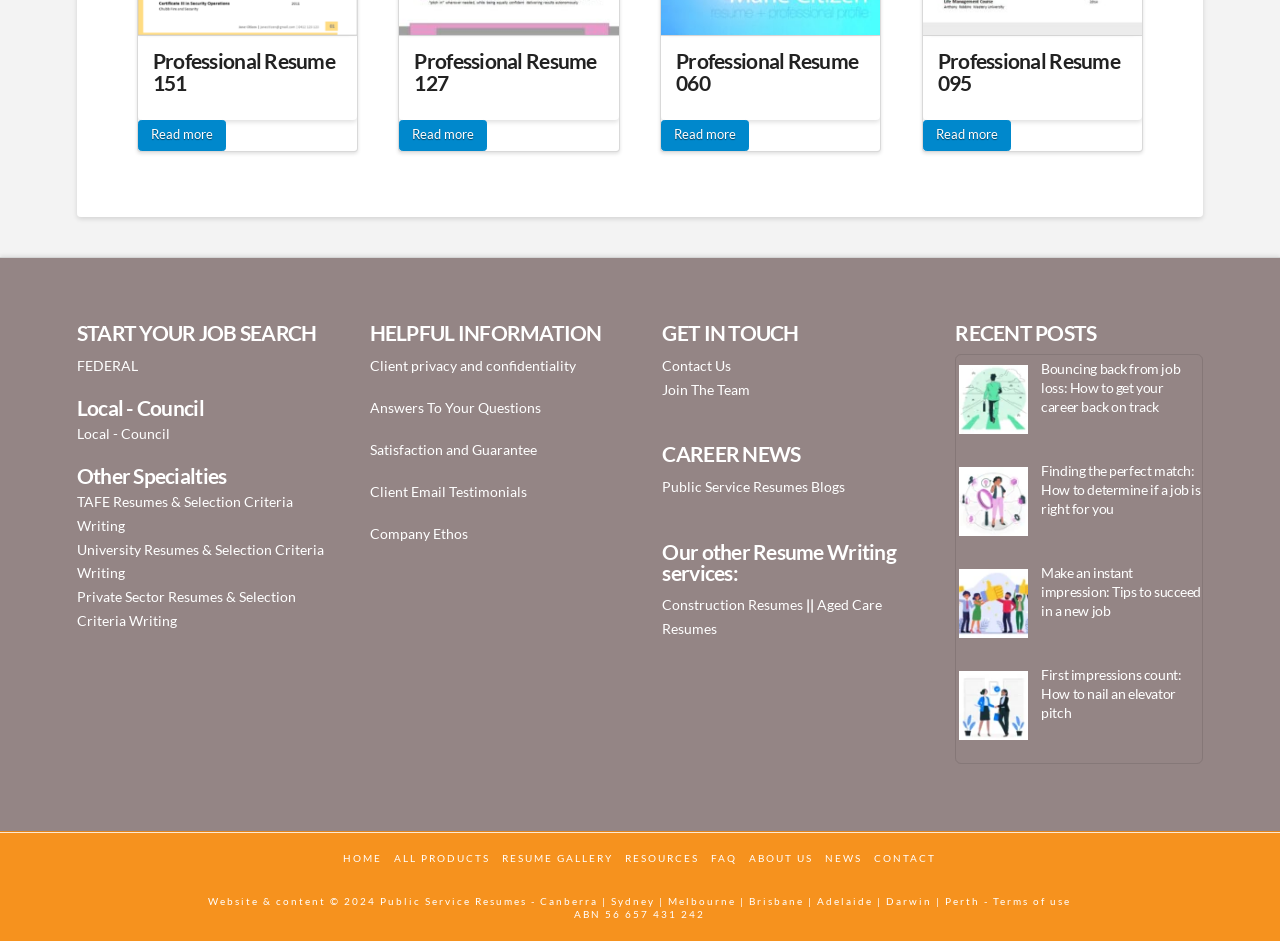Using the description: "ABN 56 657 431 242", determine the UI element's bounding box coordinates. Ensure the coordinates are in the format of four float numbers between 0 and 1, i.e., [left, top, right, bottom].

[0.449, 0.951, 0.837, 0.978]